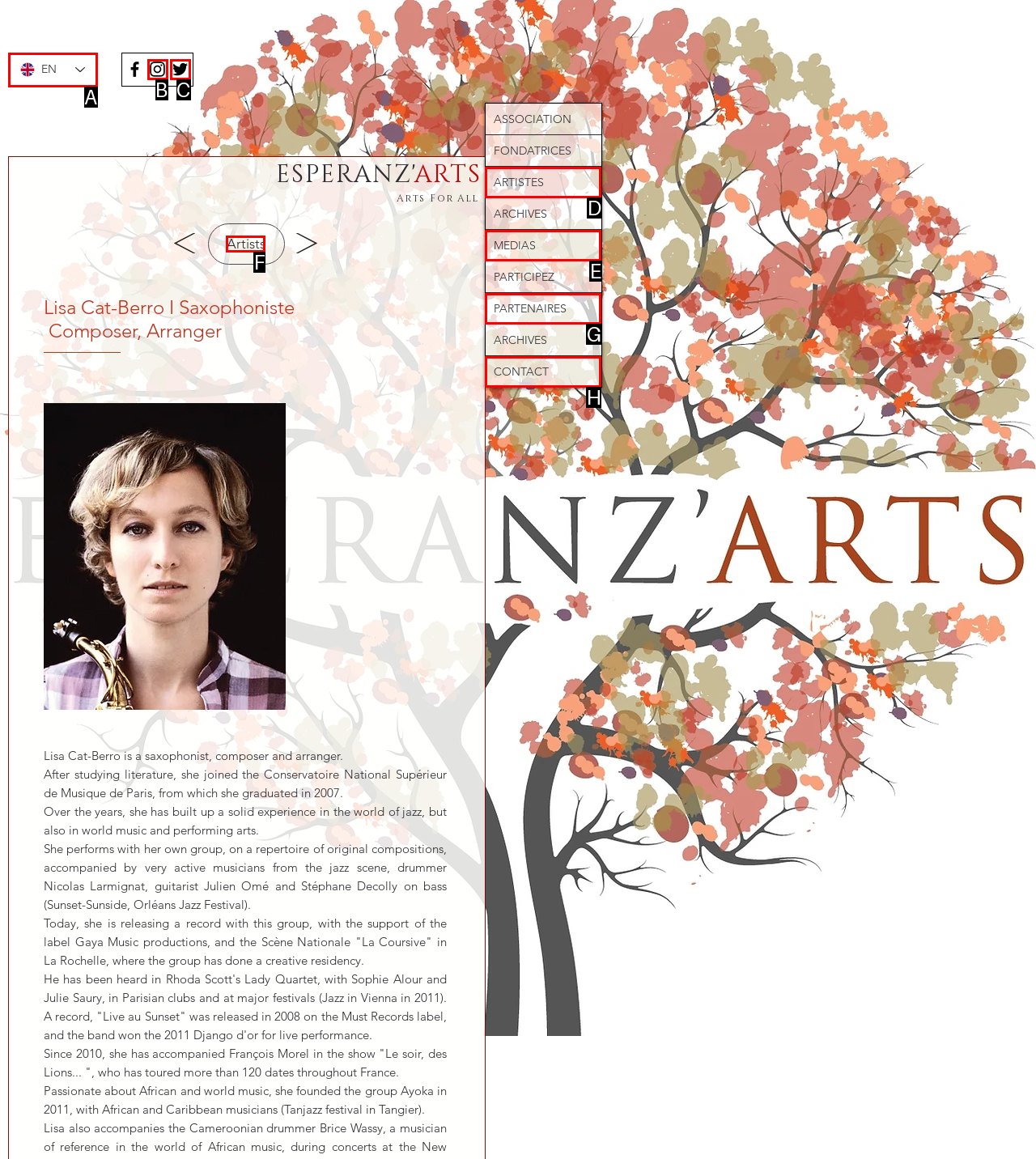Given the description: aria-label="Black Twitter Icon", select the HTML element that matches it best. Reply with the letter of the chosen option directly.

C